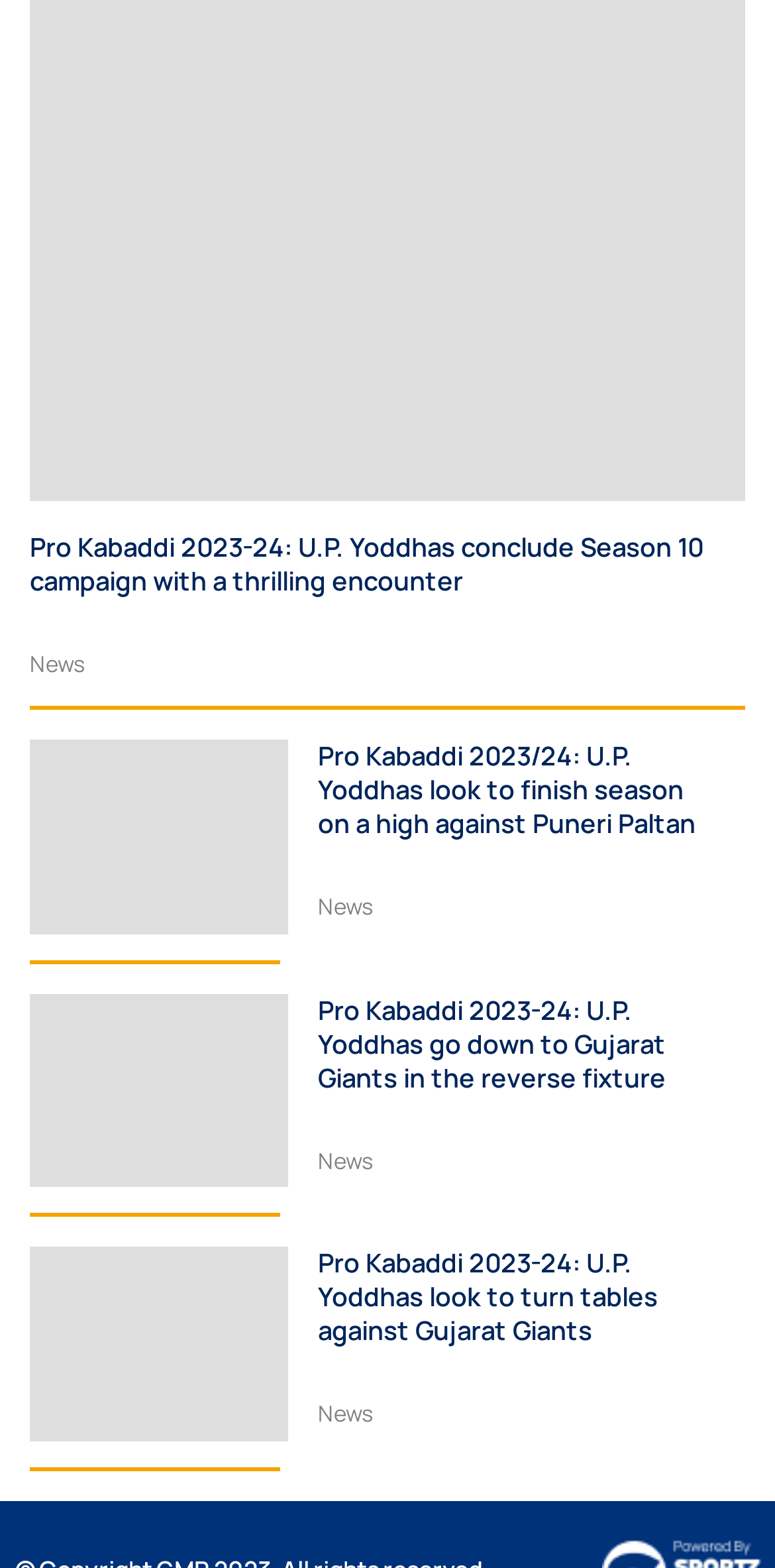Please identify the bounding box coordinates of the region to click in order to complete the task: "Read about U.P. Yoddhas' campaign". The coordinates must be four float numbers between 0 and 1, specified as [left, top, right, bottom].

[0.41, 0.472, 0.91, 0.561]